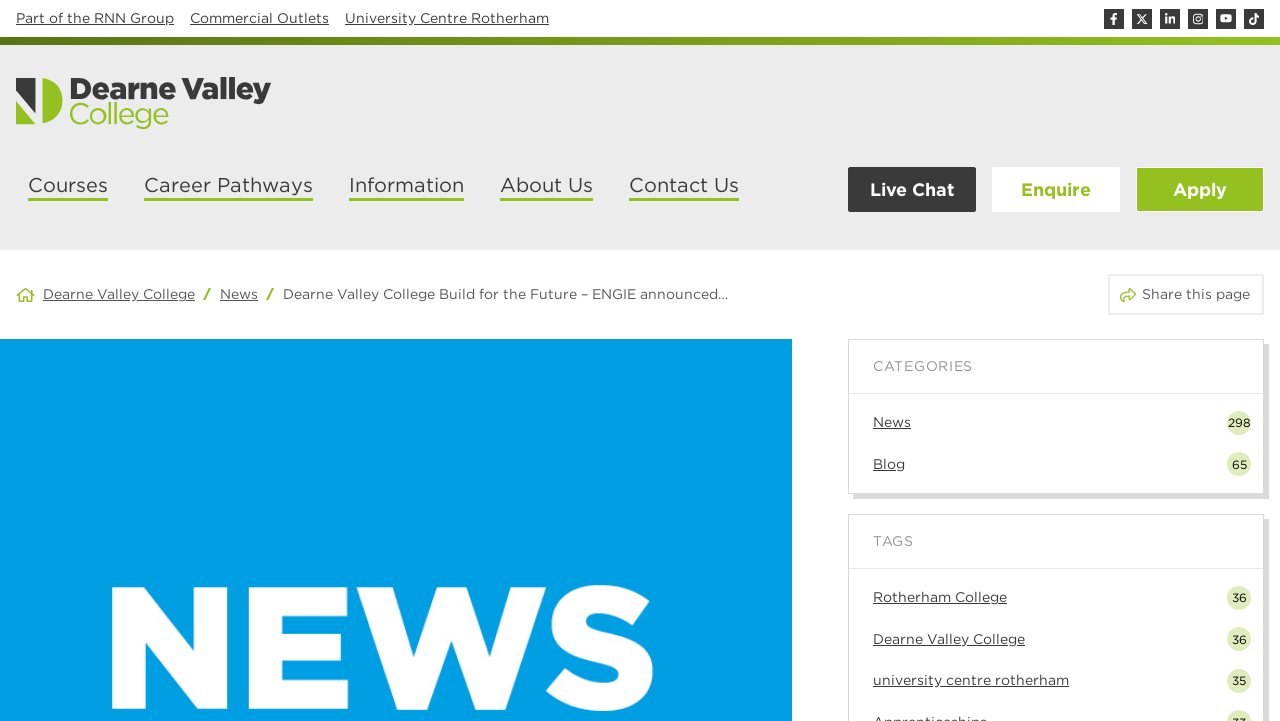Locate the bounding box coordinates of the clickable region to complete the following instruction: "Click the Facebook link."

[0.862, 0.012, 0.878, 0.04]